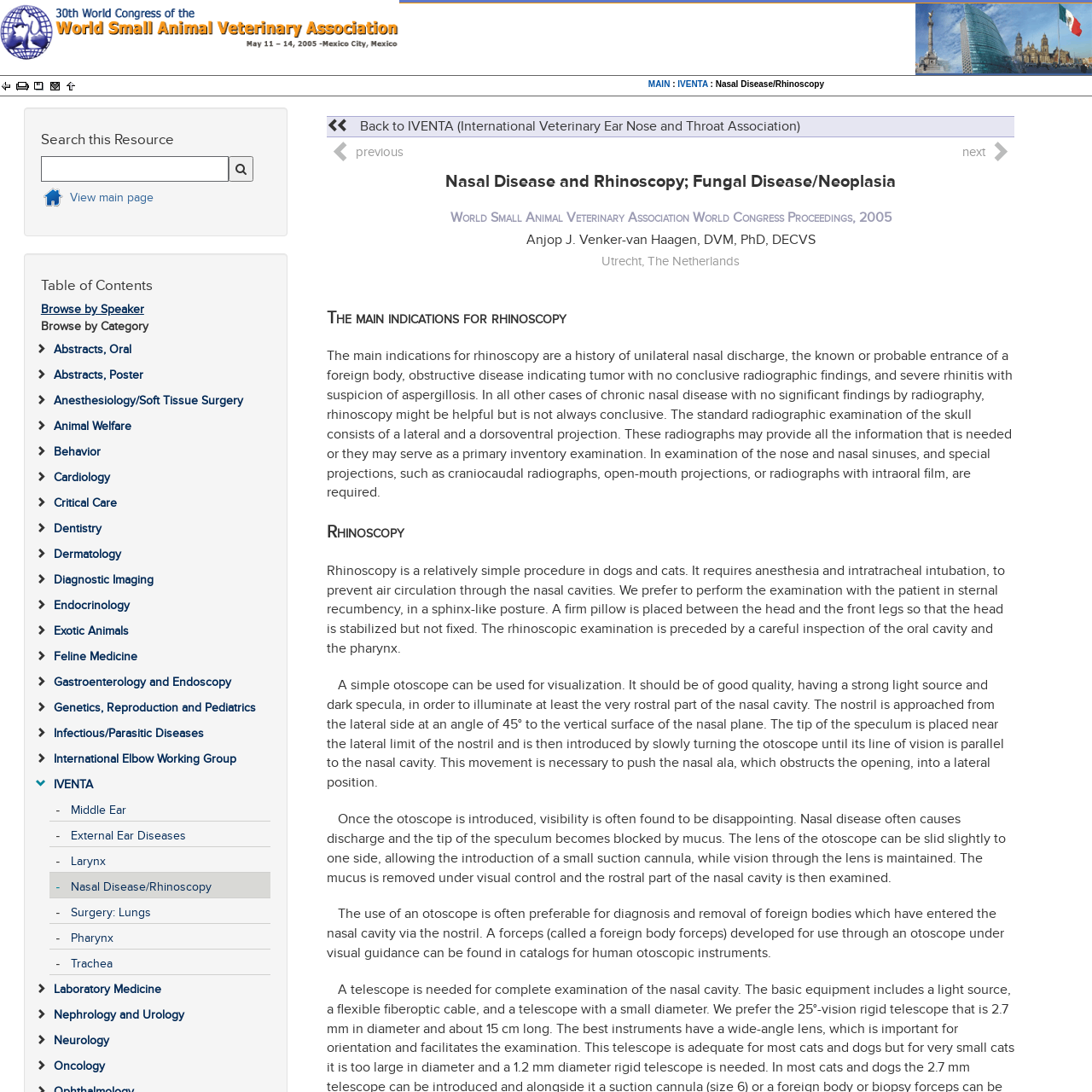What is the main topic of this webpage?
Please respond to the question with a detailed and informative answer.

The webpage is about Nasal Disease and Rhinoscopy, which is evident from the title of the webpage and the content that follows, discussing the indications and procedures of rhinoscopy in dogs and cats.